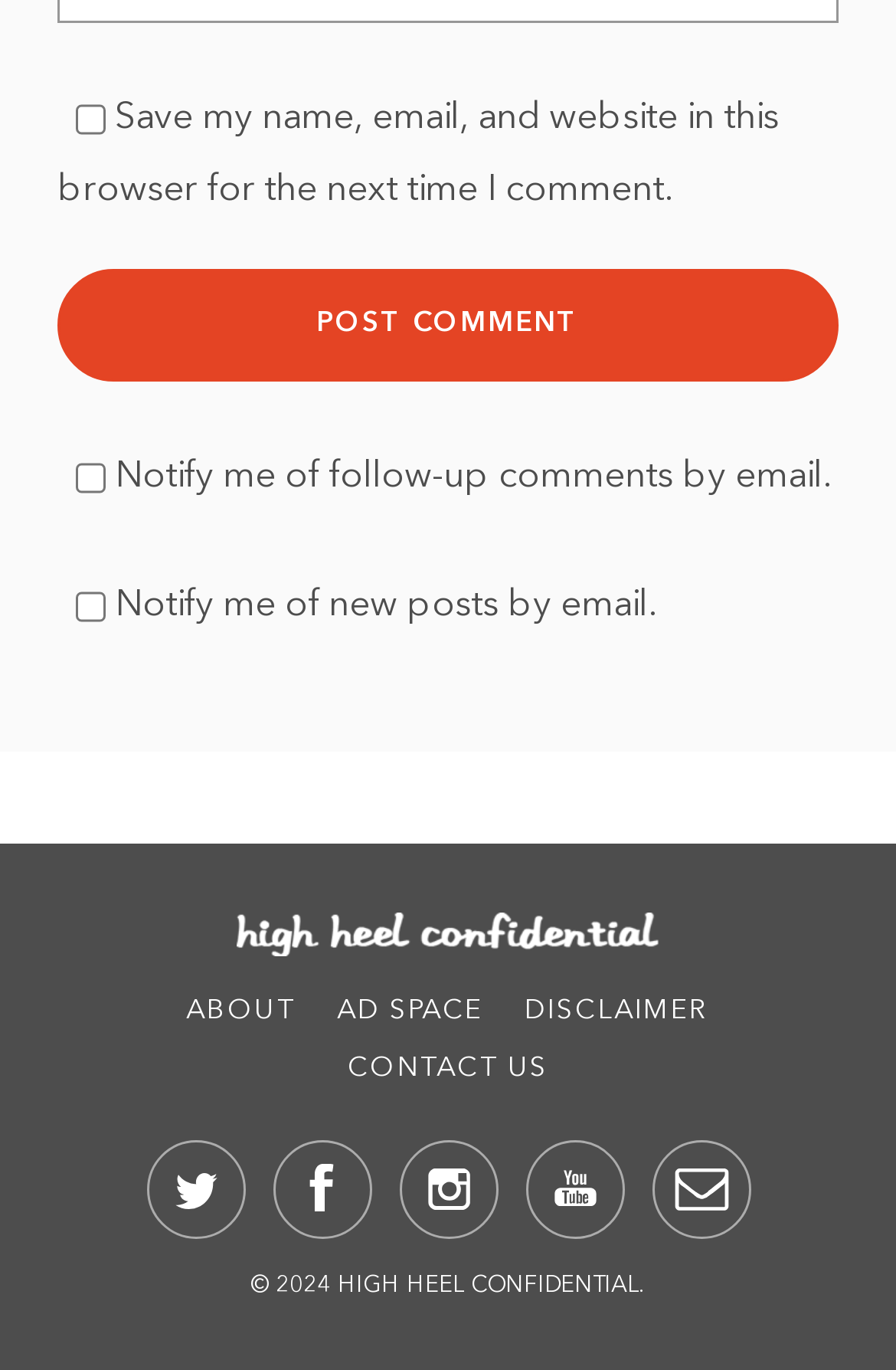Given the element description: "parent_node: Face & body", predict the bounding box coordinates of this UI element. The coordinates must be four float numbers between 0 and 1, given as [left, top, right, bottom].

None